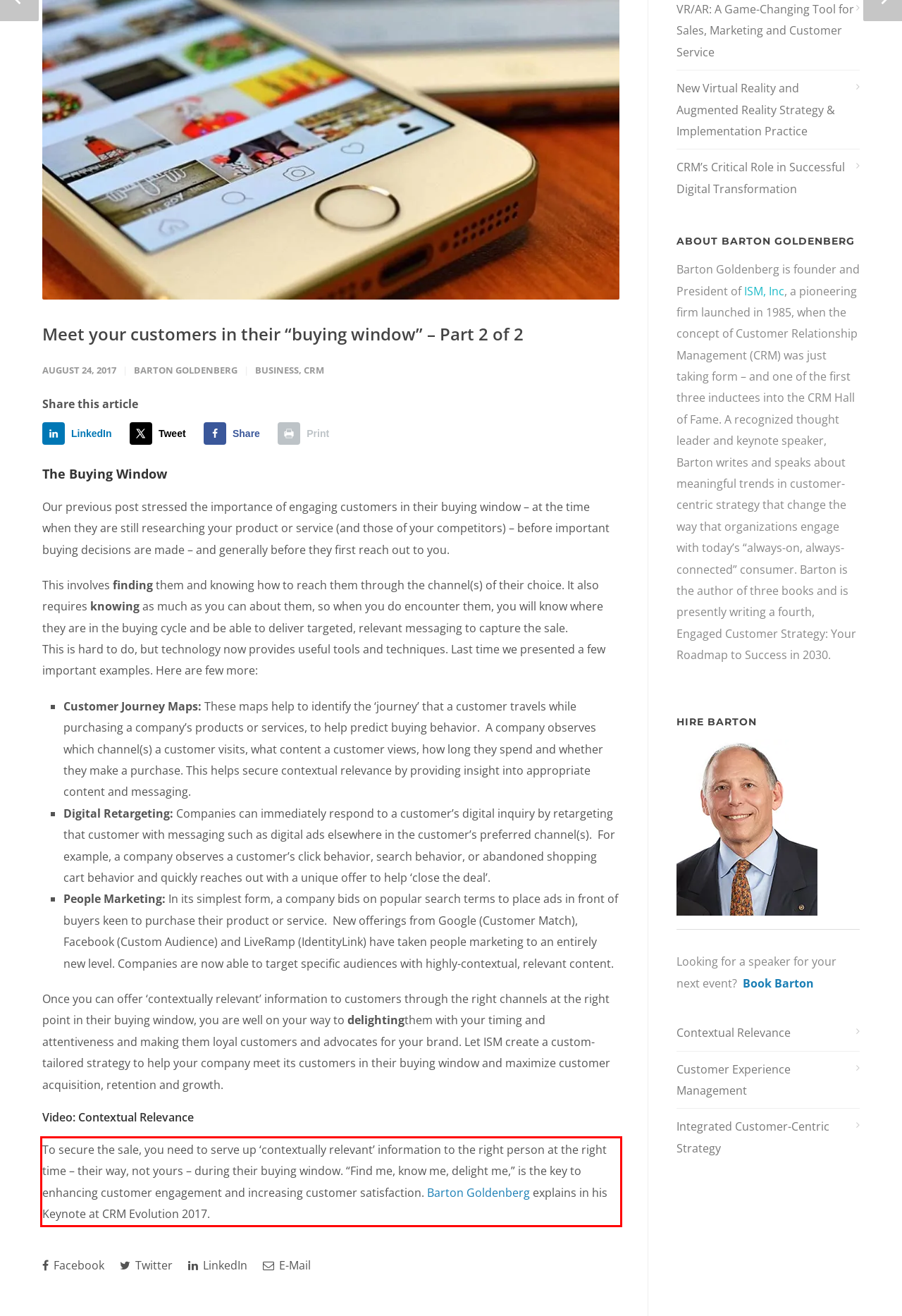You have a webpage screenshot with a red rectangle surrounding a UI element. Extract the text content from within this red bounding box.

To secure the sale, you need to serve up ‘contextually relevant’ information to the right person at the right time – their way, not yours – during their buying window. “Find me, know me, delight me,” is the key to enhancing customer engagement and increasing customer satisfaction. Barton Goldenberg explains in his Keynote at CRM Evolution 2017.